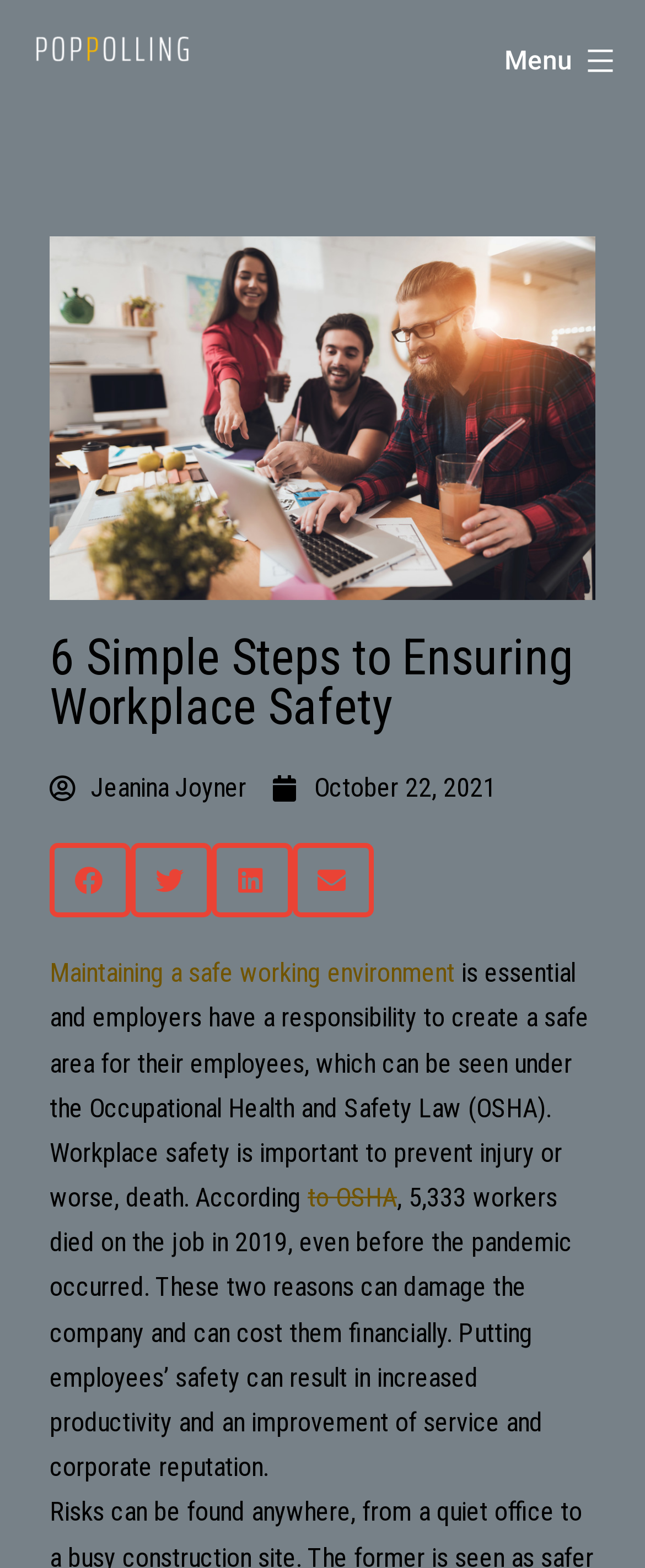Using the webpage screenshot, find the UI element described by Jeanina Joyner. Provide the bounding box coordinates in the format (top-left x, top-left y, bottom-right x, bottom-right y), ensuring all values are floating point numbers between 0 and 1.

[0.077, 0.488, 0.382, 0.517]